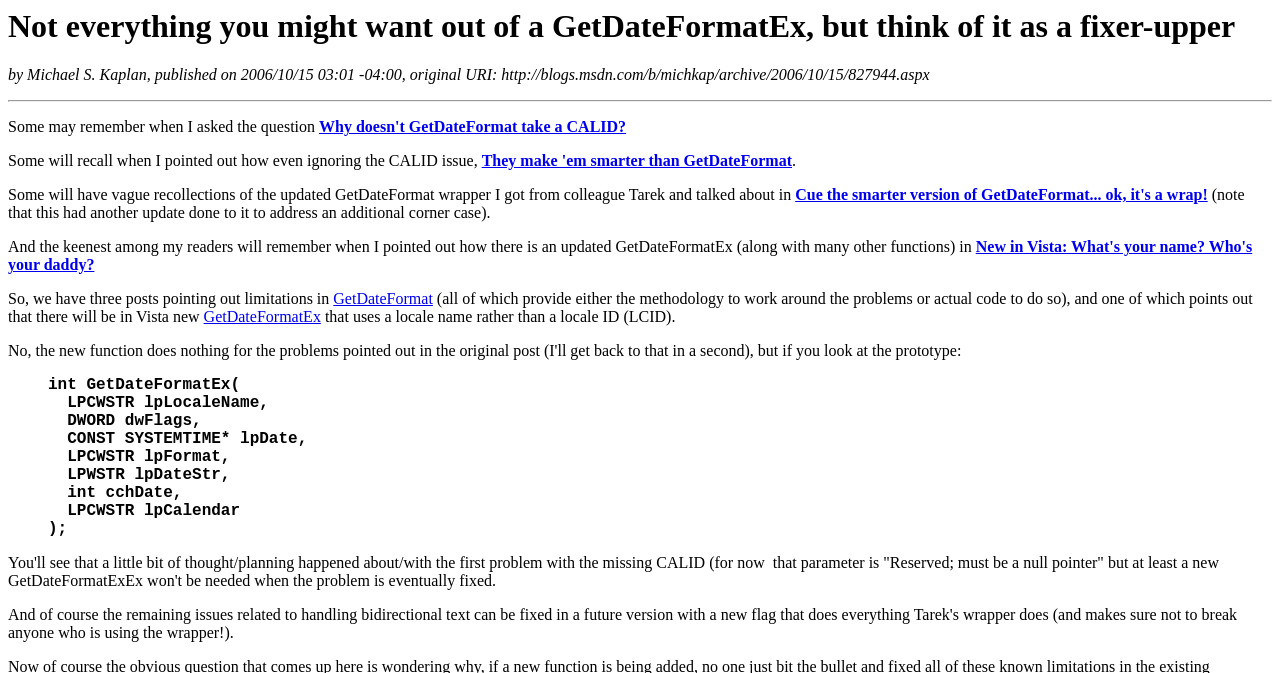Respond with a single word or phrase to the following question: What is the purpose of the GetDateFormatEx function?

To format a date